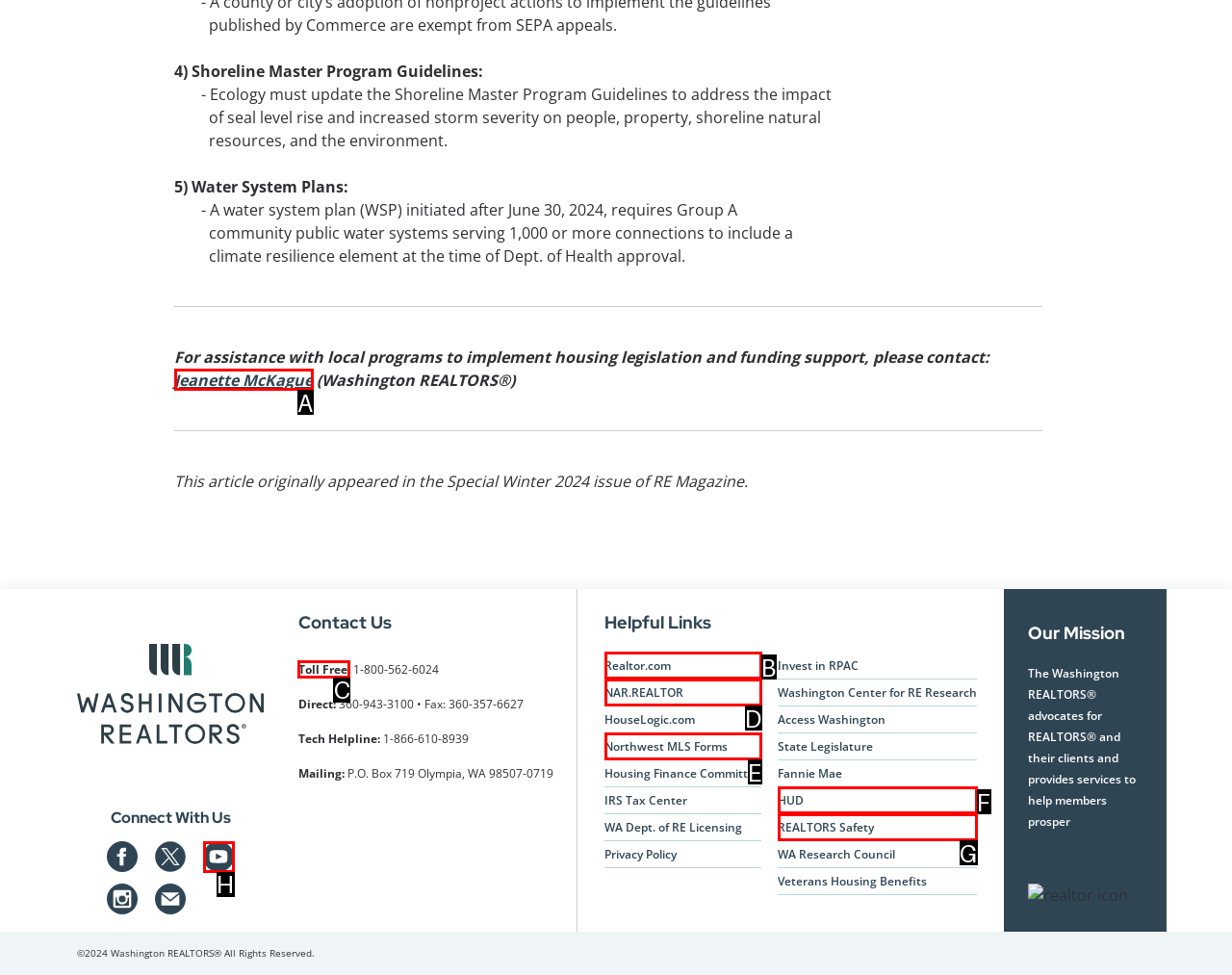Determine the right option to click to perform this task: Click the 'About' link
Answer with the correct letter from the given choices directly.

None